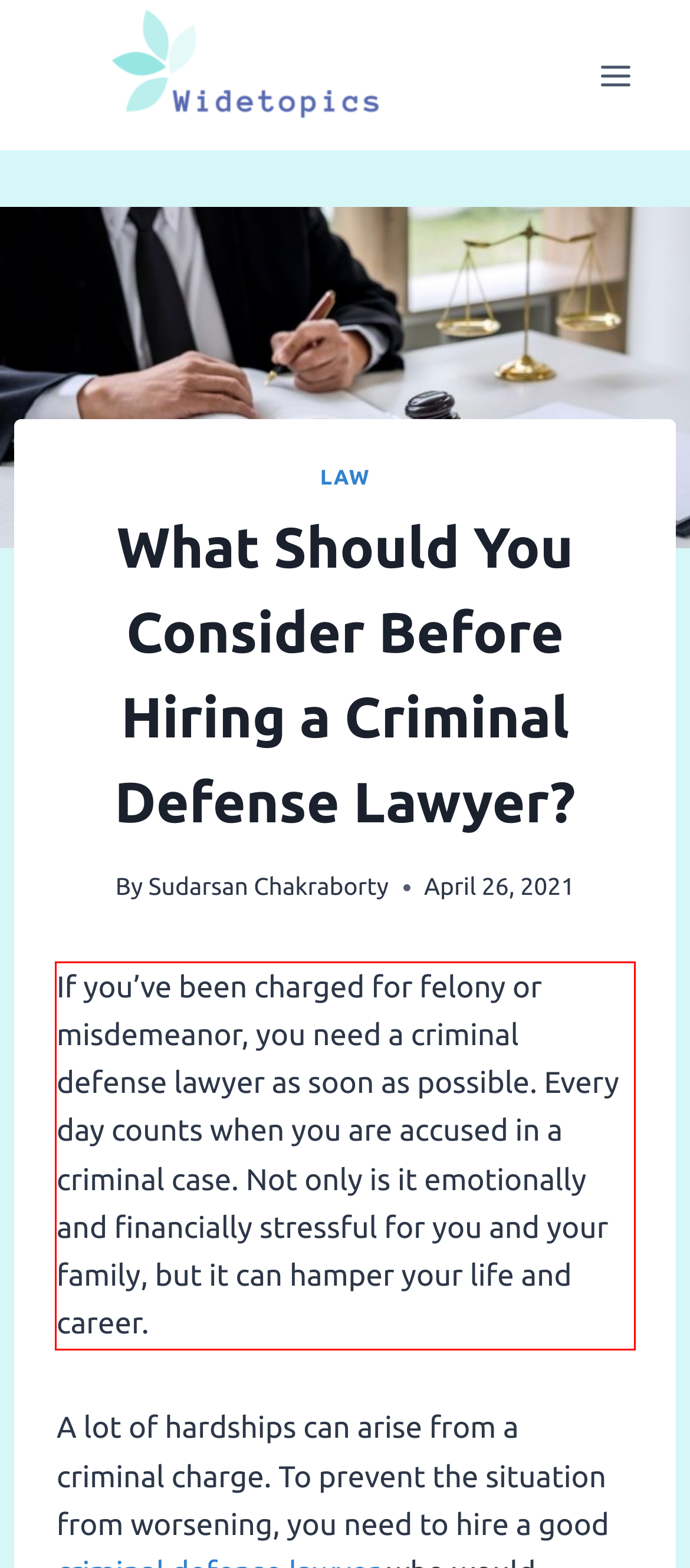Please identify and extract the text content from the UI element encased in a red bounding box on the provided webpage screenshot.

If you’ve been charged for felony or misdemeanor, you need a criminal defense lawyer as soon as possible. Every day counts when you are accused in a criminal case. Not only is it emotionally and financially stressful for you and your family, but it can hamper your life and career.